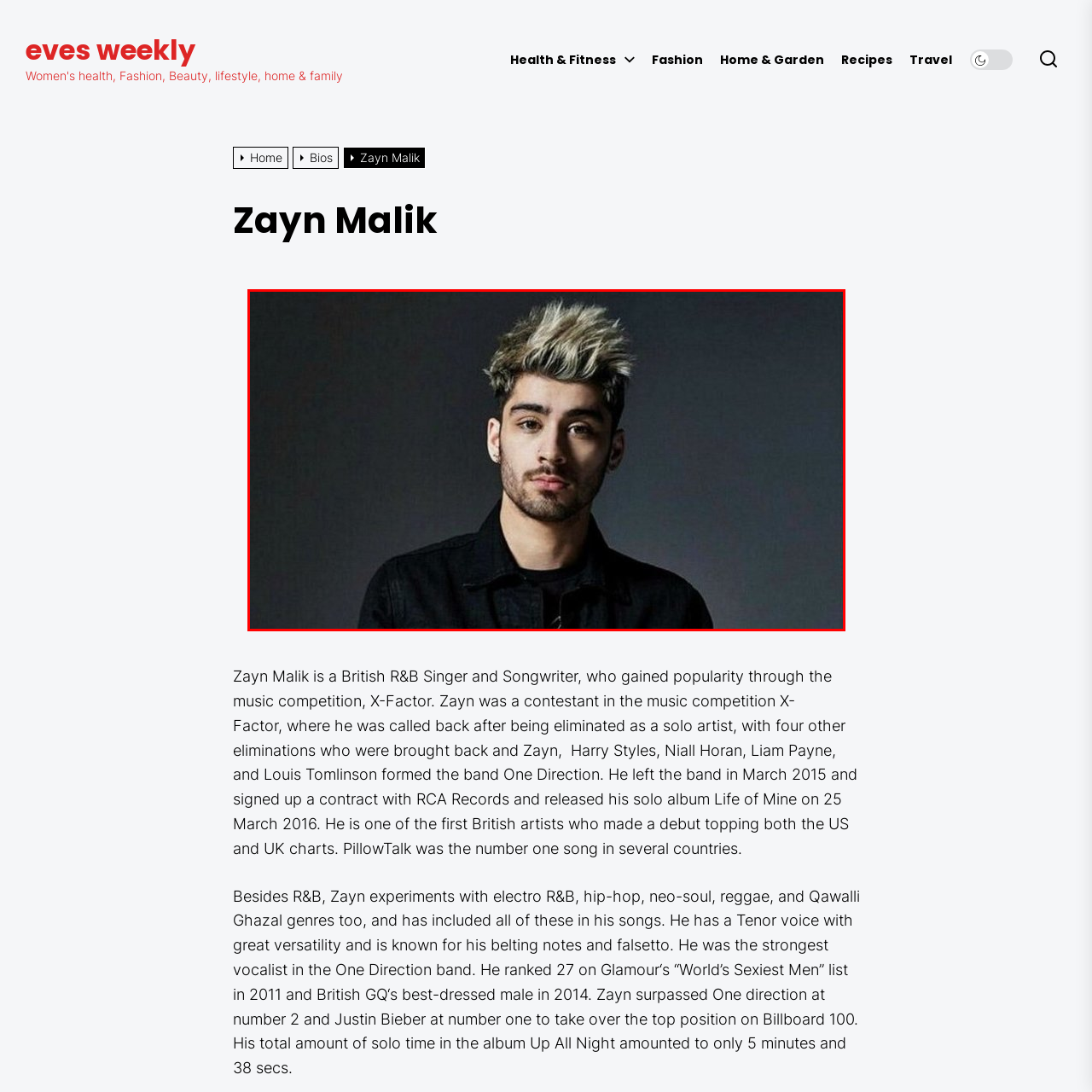Inspect the image surrounded by the red outline and respond to the question with a brief word or phrase:
What is the color of Zayn's hair in the image?

Light